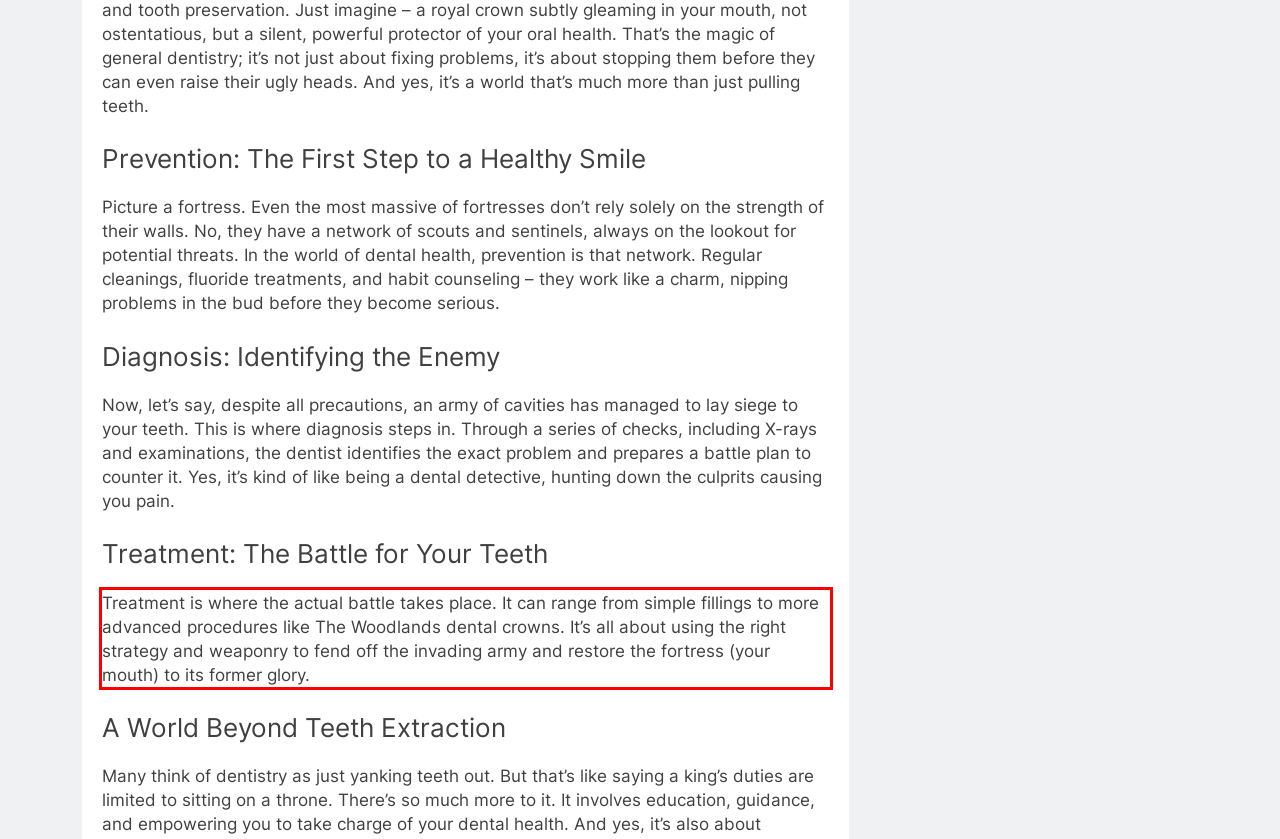You have a webpage screenshot with a red rectangle surrounding a UI element. Extract the text content from within this red bounding box.

Treatment is where the actual battle takes place. It can range from simple fillings to more advanced procedures like The Woodlands dental crowns. It’s all about using the right strategy and weaponry to fend off the invading army and restore the fortress (your mouth) to its former glory.